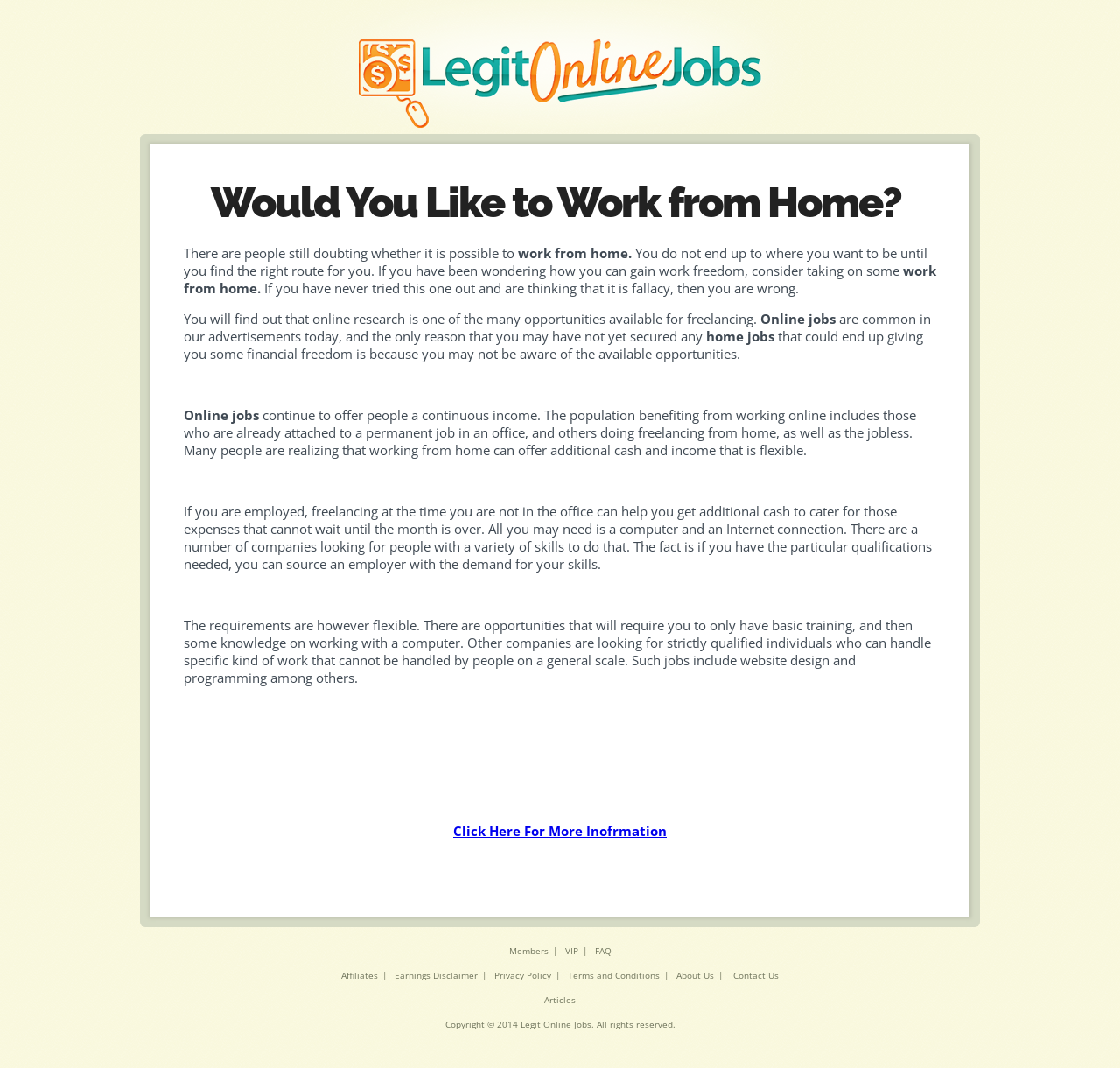What is the text of the webpage's headline?

Legit Online Jobshttp://www.legitonlinejobs.com